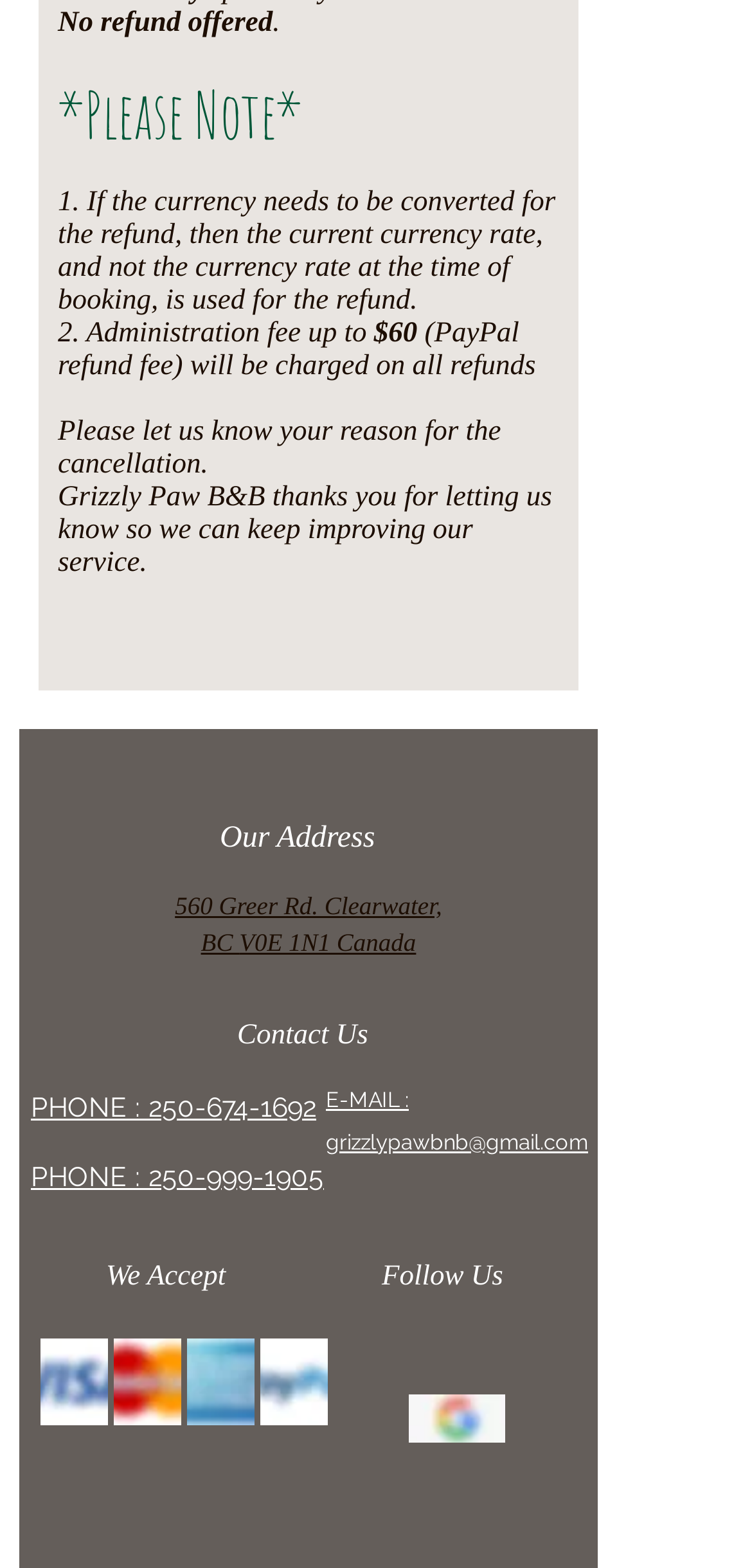Locate and provide the bounding box coordinates for the HTML element that matches this description: "aria-label="Facebook Reflection"".

[0.618, 0.867, 0.679, 0.896]